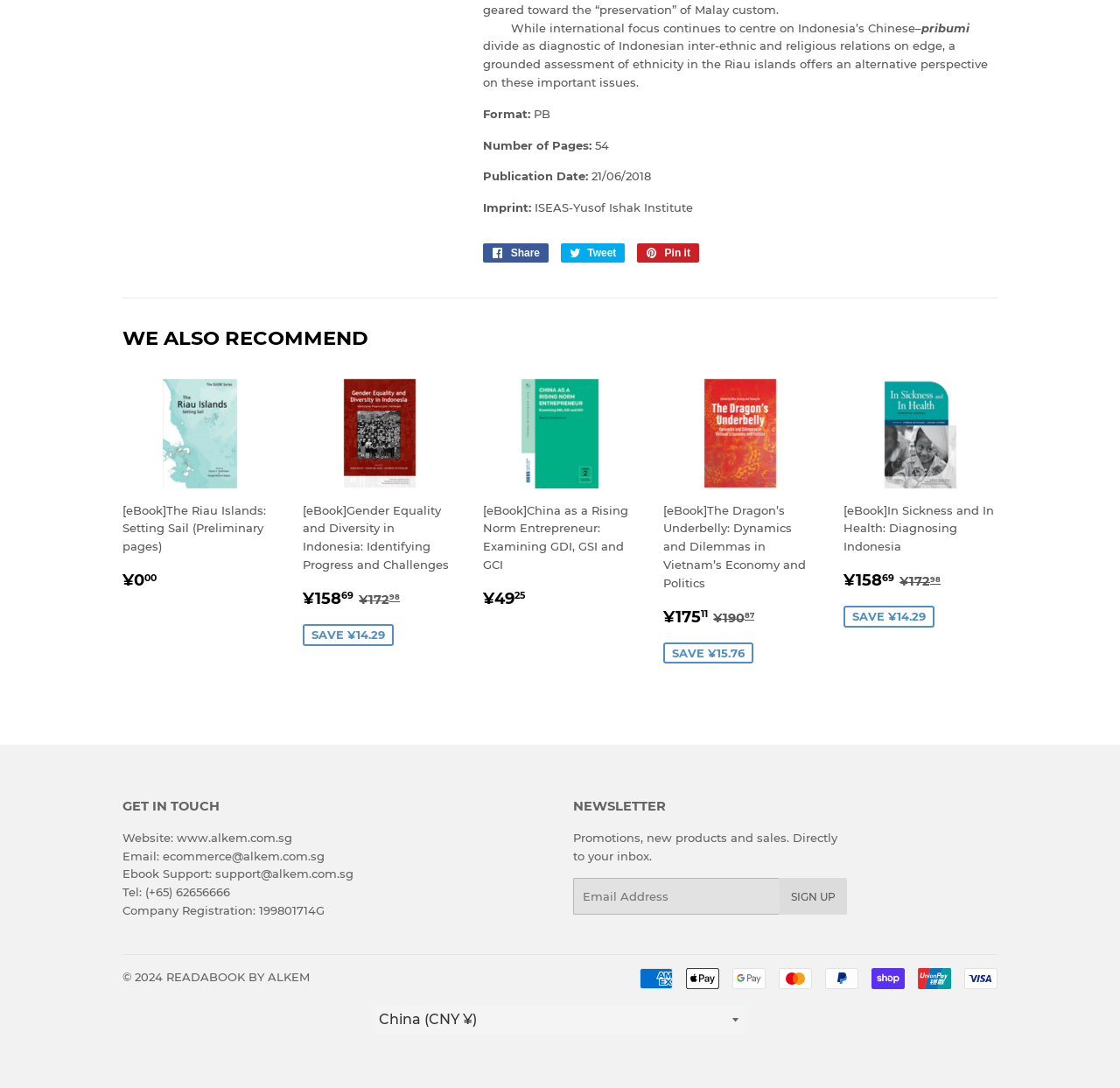What is the purpose of the section 'WE ALSO RECOMMEND'?
Look at the image and respond with a one-word or short phrase answer.

To recommend similar books